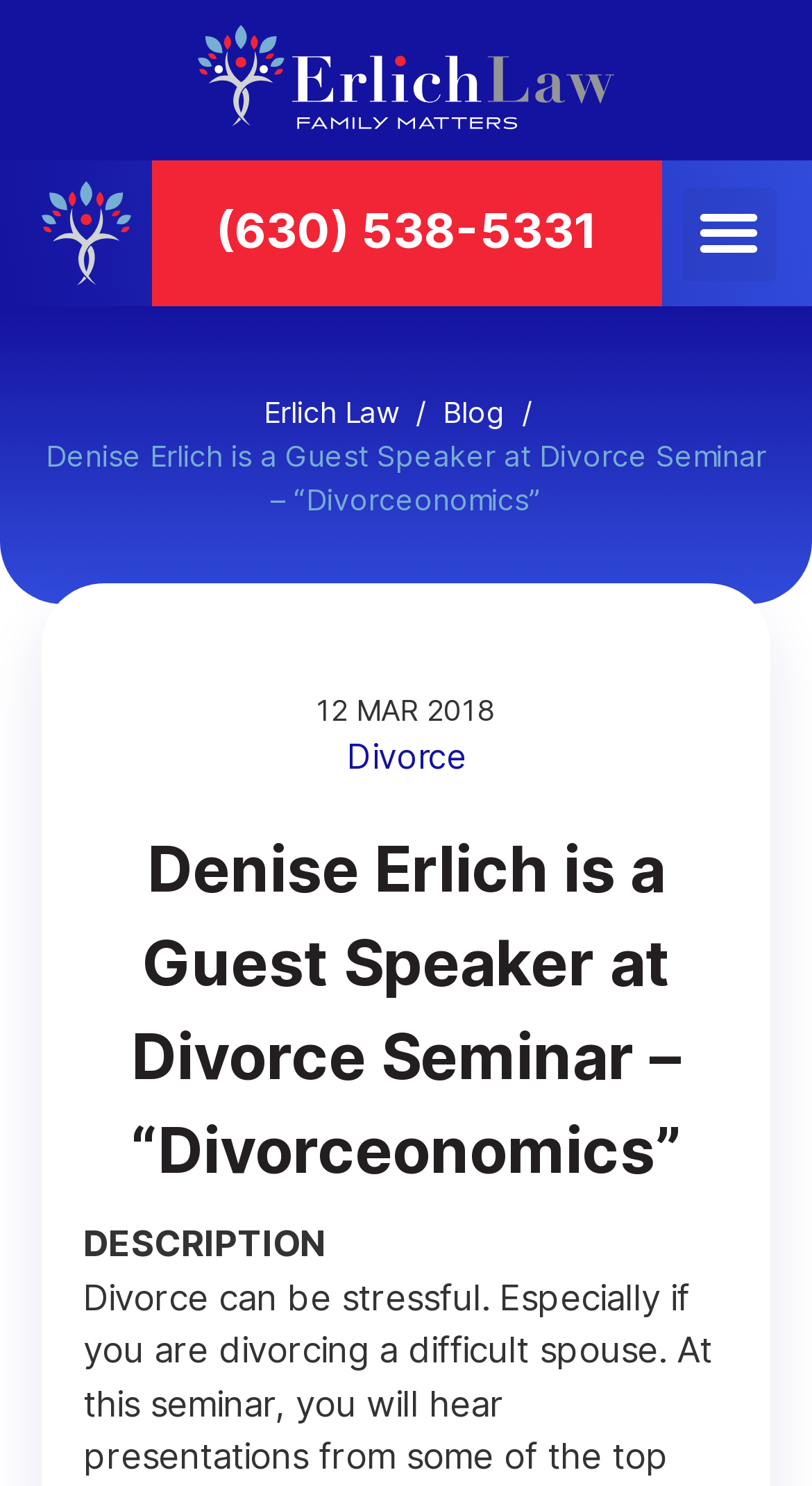What is the name of the law office?
Please use the visual content to give a single word or phrase answer.

Erlich Law Office